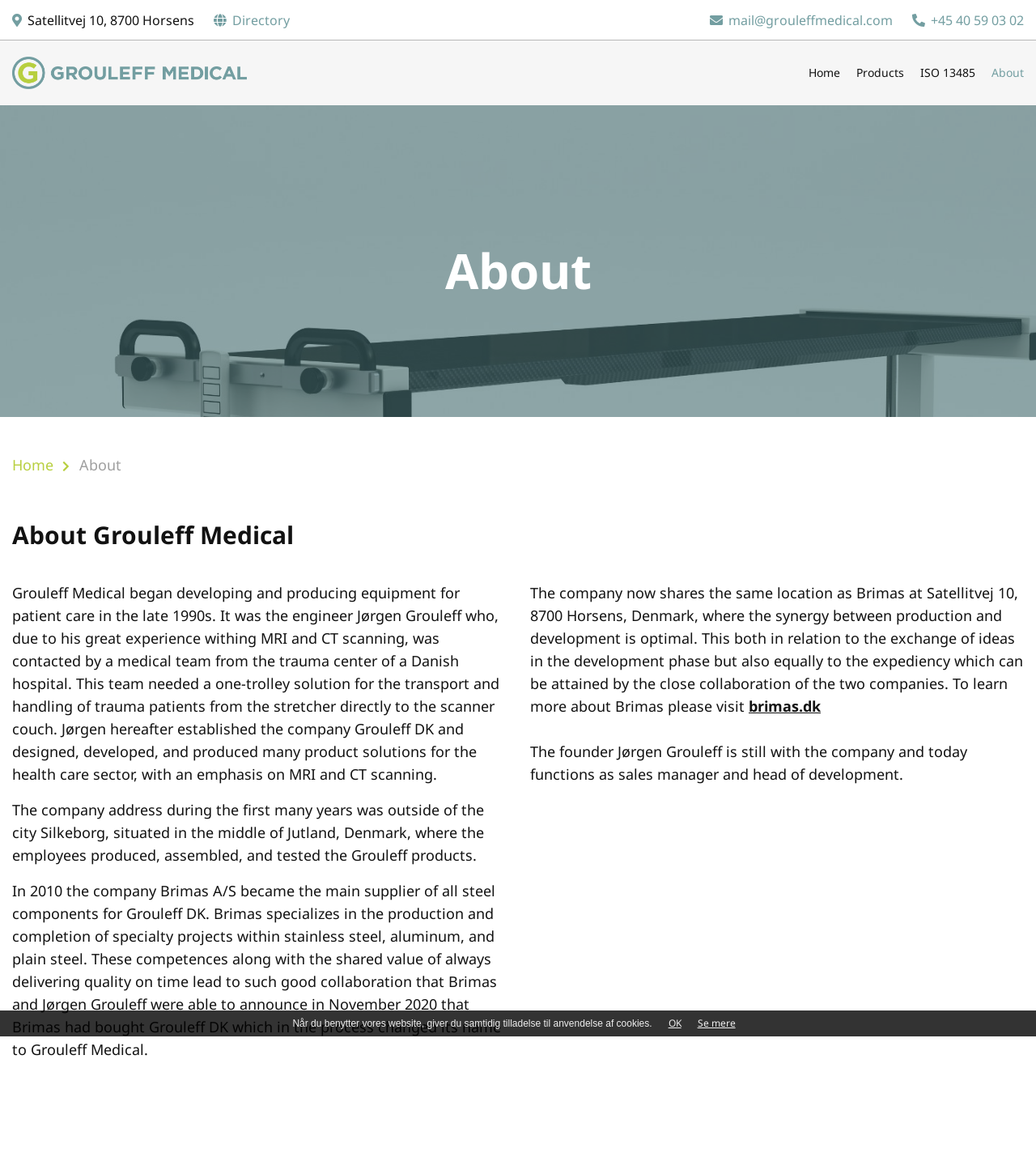Locate the bounding box coordinates of the area that needs to be clicked to fulfill the following instruction: "Click the 'ISO 13485' link". The coordinates should be in the format of four float numbers between 0 and 1, namely [left, top, right, bottom].

[0.88, 0.045, 0.949, 0.08]